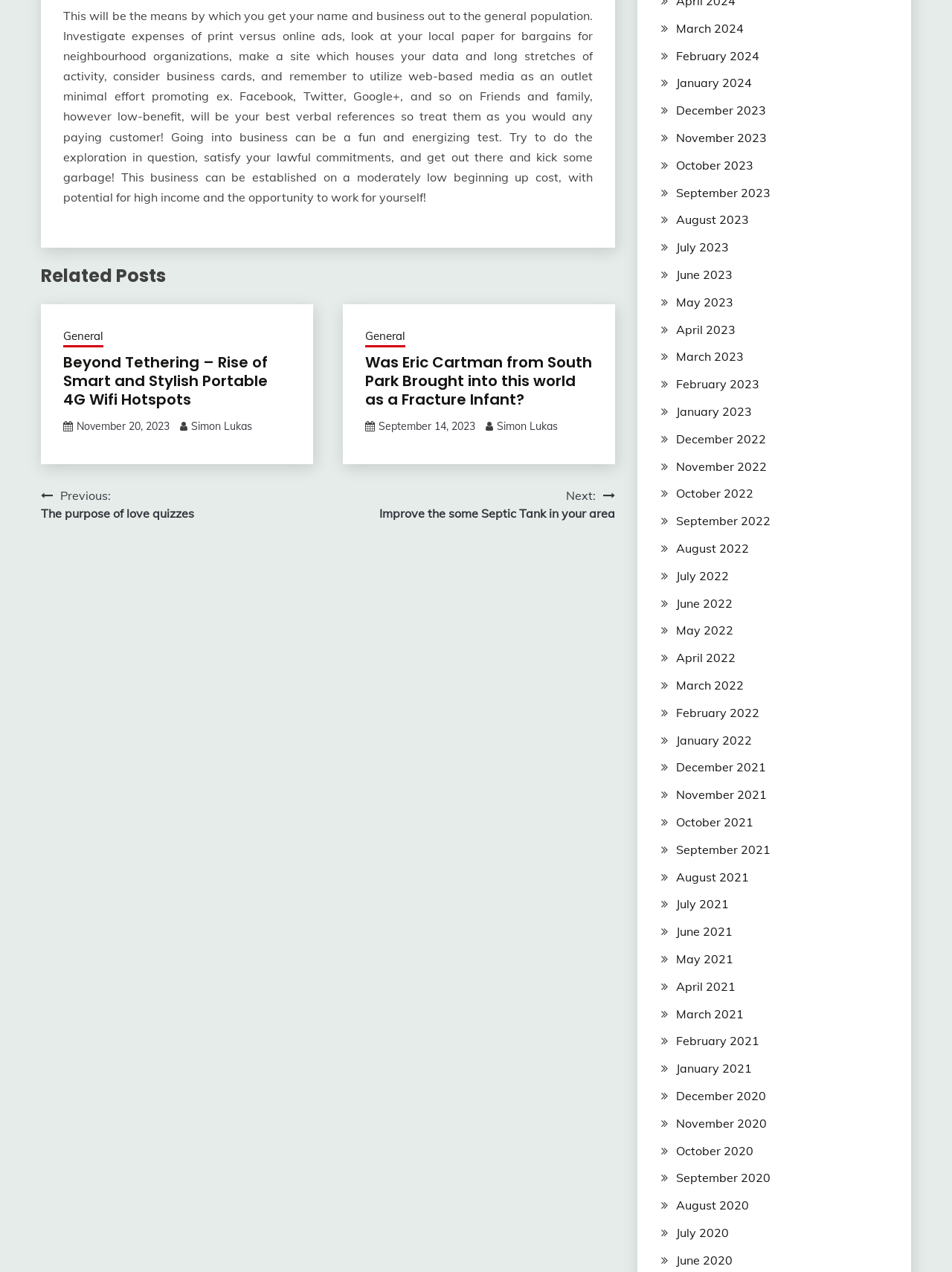Please specify the bounding box coordinates of the area that should be clicked to accomplish the following instruction: "View posts from November 2023". The coordinates should consist of four float numbers between 0 and 1, i.e., [left, top, right, bottom].

[0.71, 0.102, 0.805, 0.114]